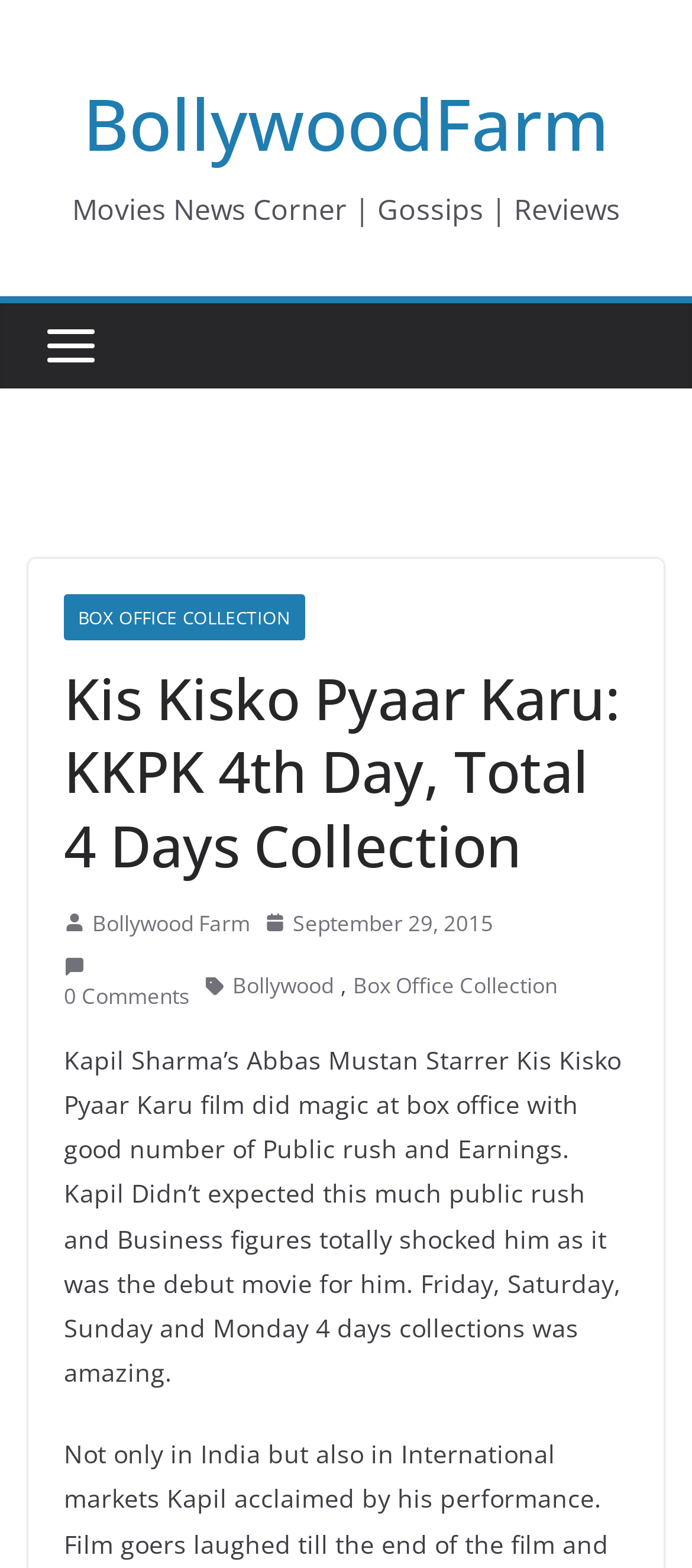Answer the question with a single word or phrase: 
What is the date of the article?

September 29, 2015